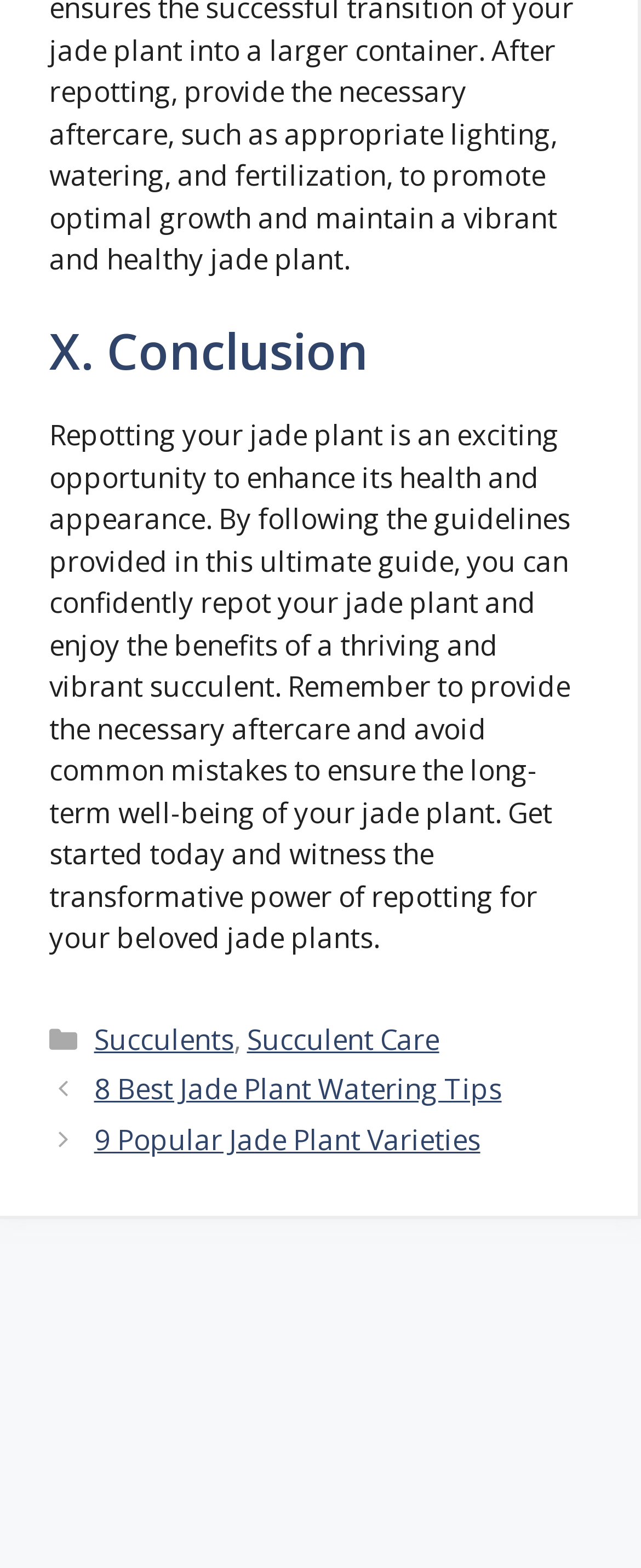Find the coordinates for the bounding box of the element with this description: "Search".

[0.641, 0.516, 0.867, 0.566]